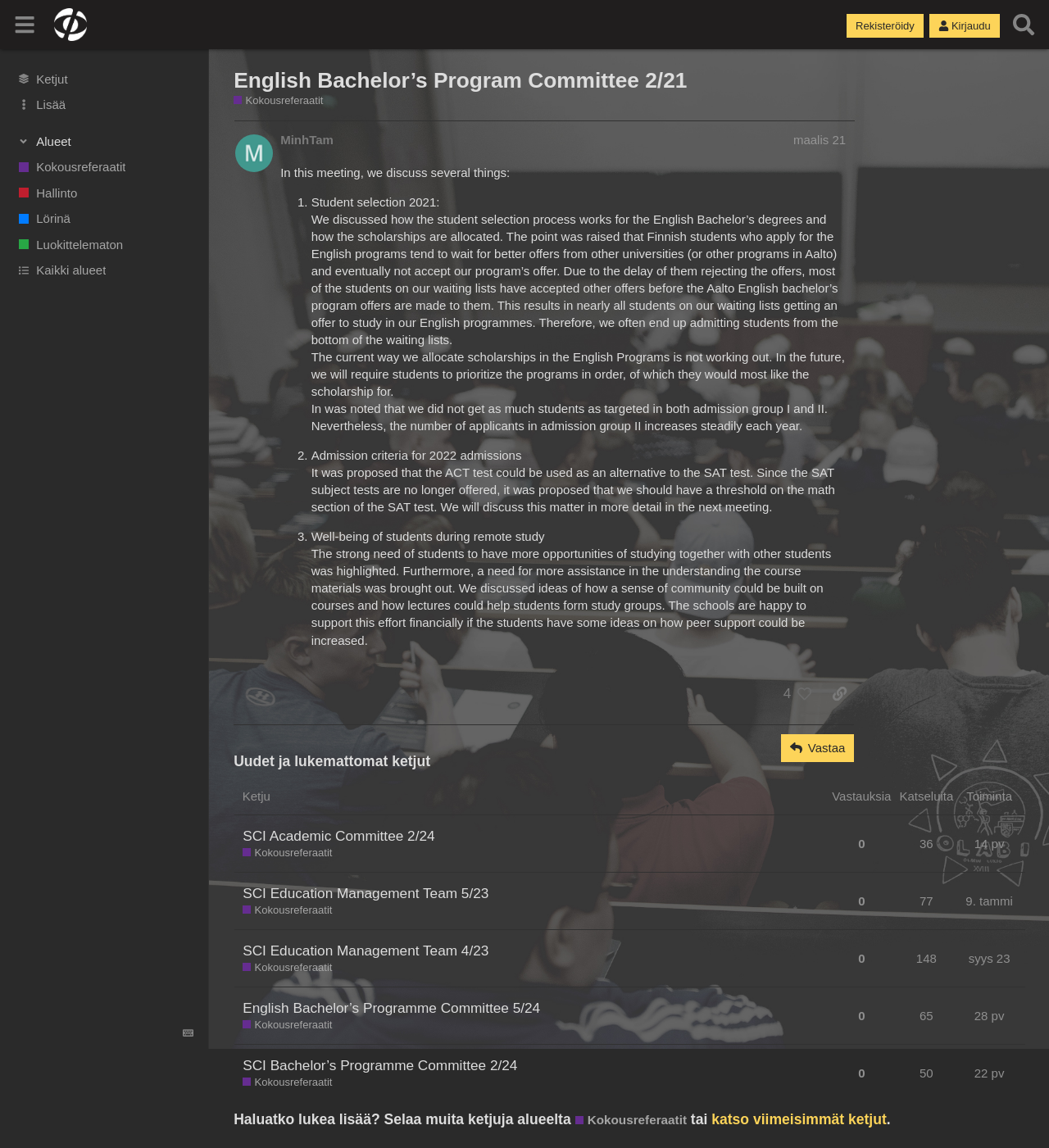What is the name of the committee discussed in this meeting?
Please use the visual content to give a single word or phrase answer.

English Bachelor’s Program Committee